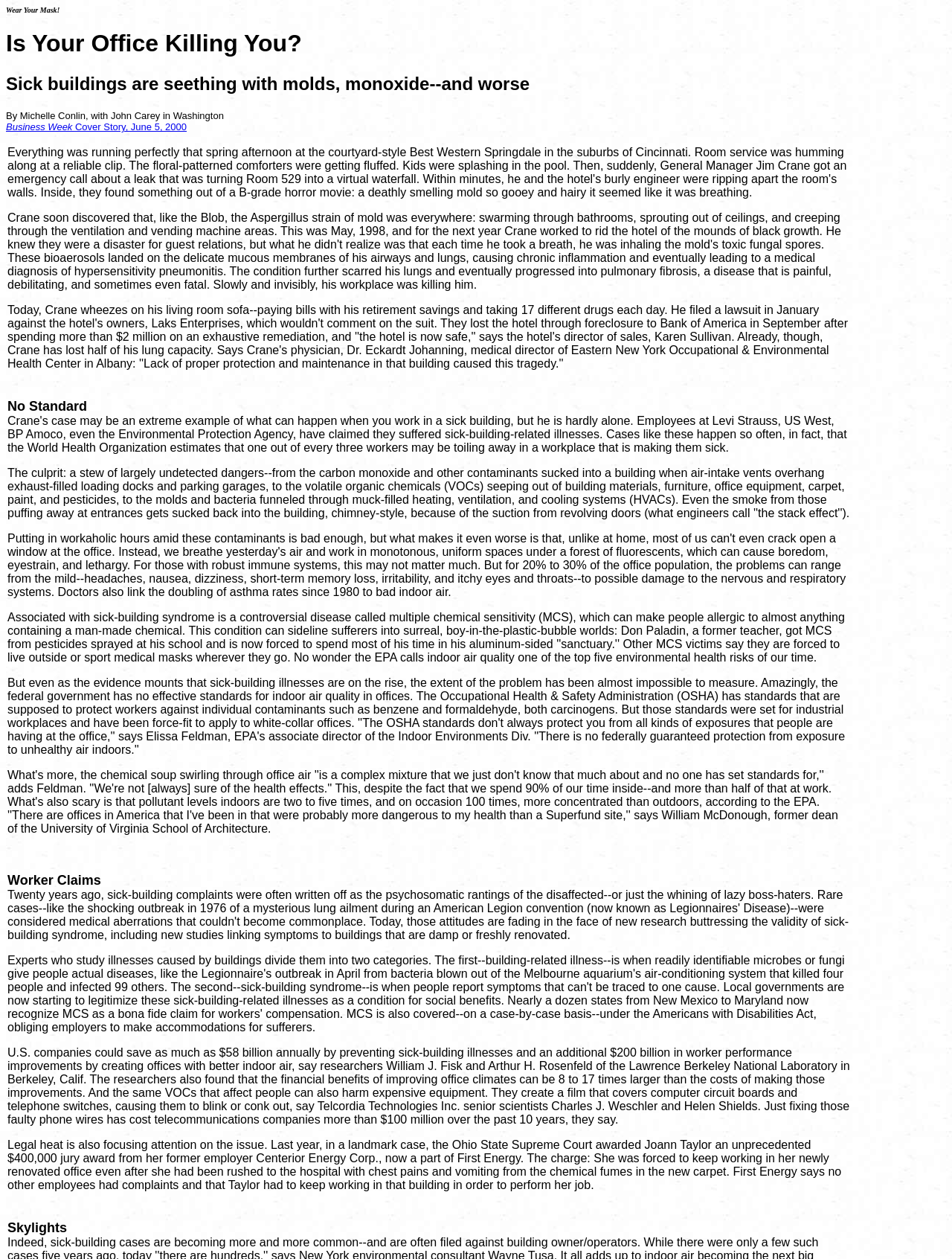Locate the bounding box of the UI element defined by this description: "Business Week". The coordinates should be given as four float numbers between 0 and 1, formatted as [left, top, right, bottom].

[0.006, 0.097, 0.079, 0.105]